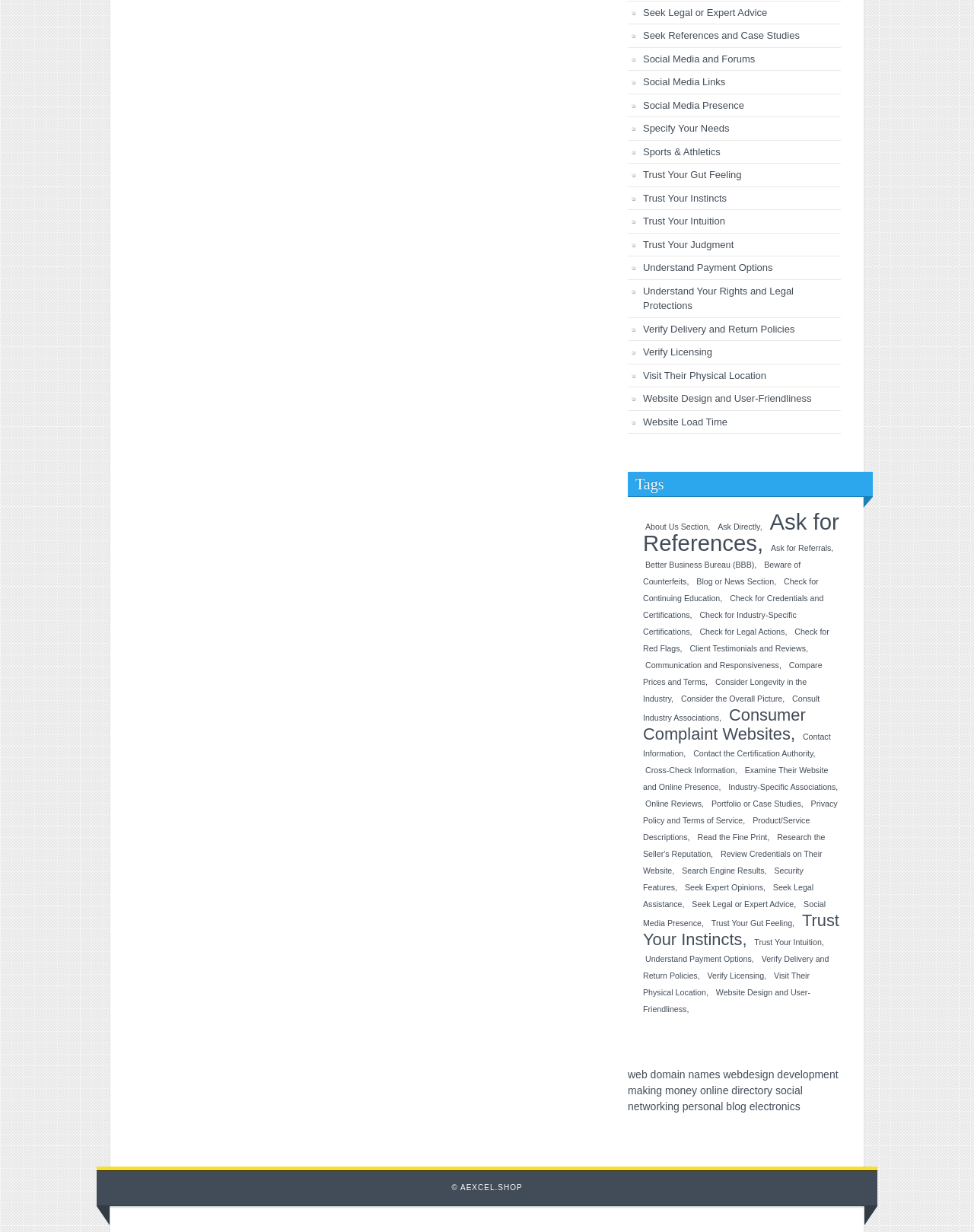Find the bounding box coordinates for the element that must be clicked to complete the instruction: "Notify me when available". The coordinates should be four float numbers between 0 and 1, indicated as [left, top, right, bottom].

None